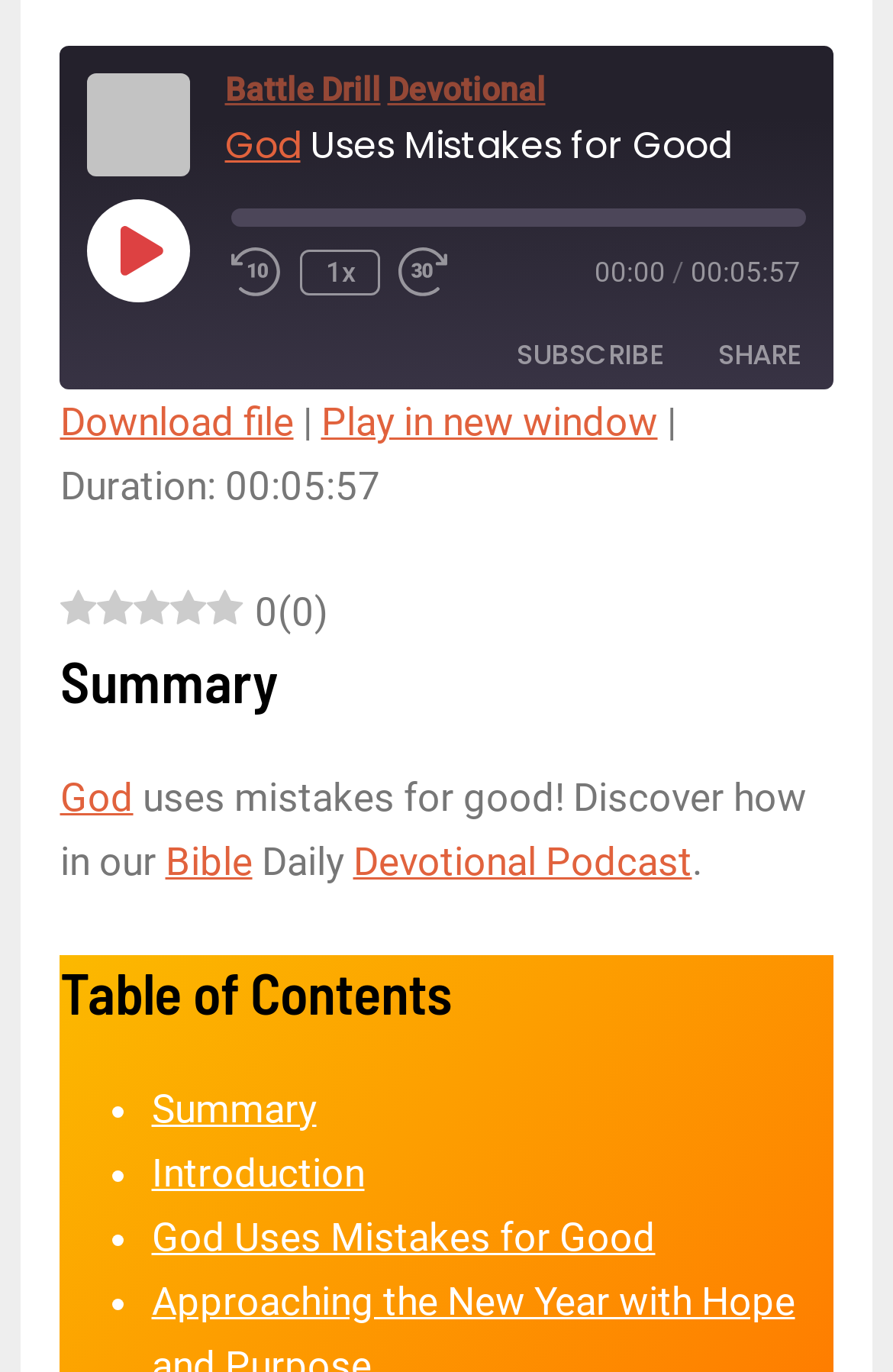What is the name of the devotional podcast?
Look at the screenshot and respond with one word or a short phrase.

Battle Drill Devotional